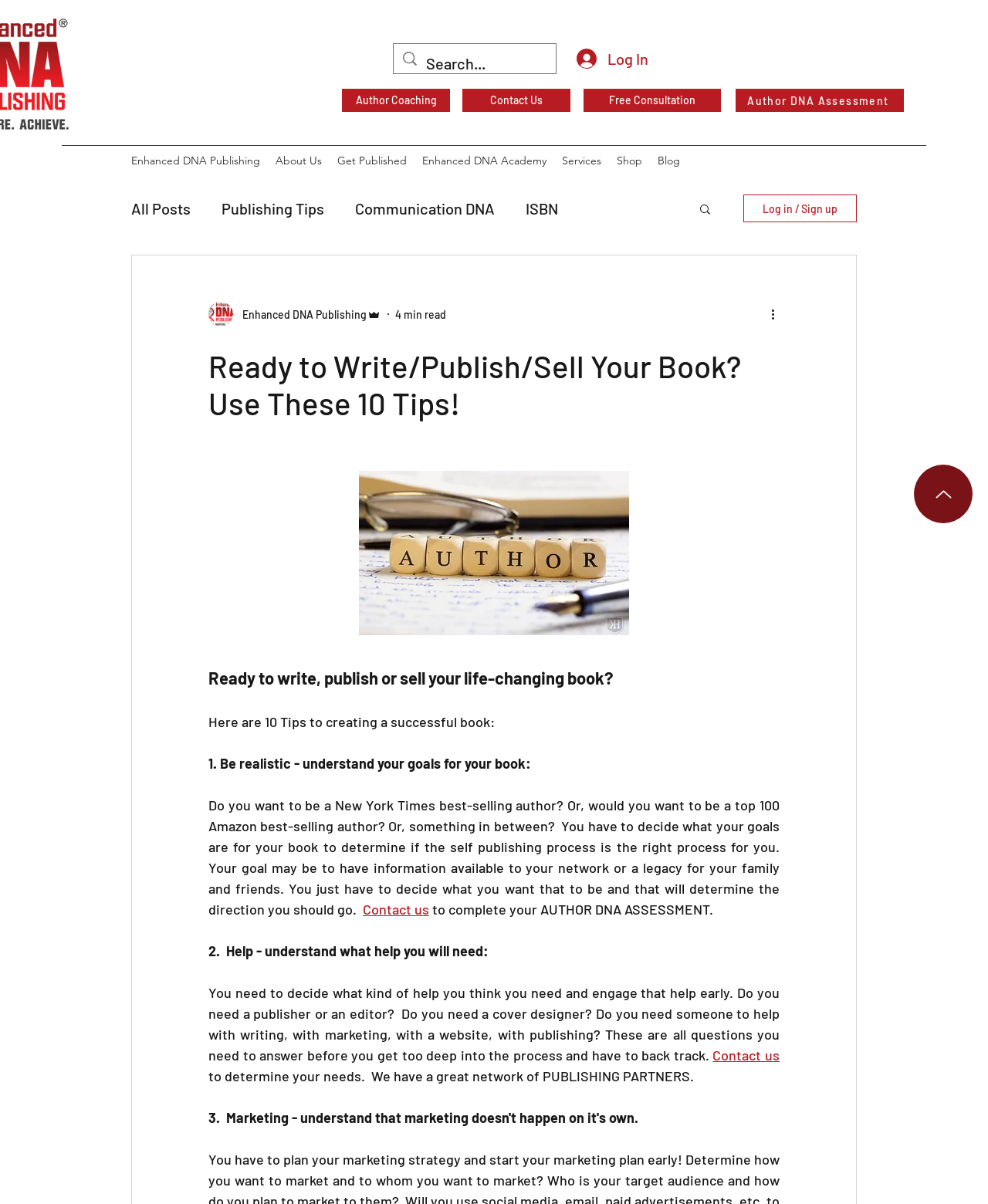Answer the question using only a single word or phrase: 
What is the text on the top-left corner of the webpage?

Ready to Write/Publish/Sell Your Book?